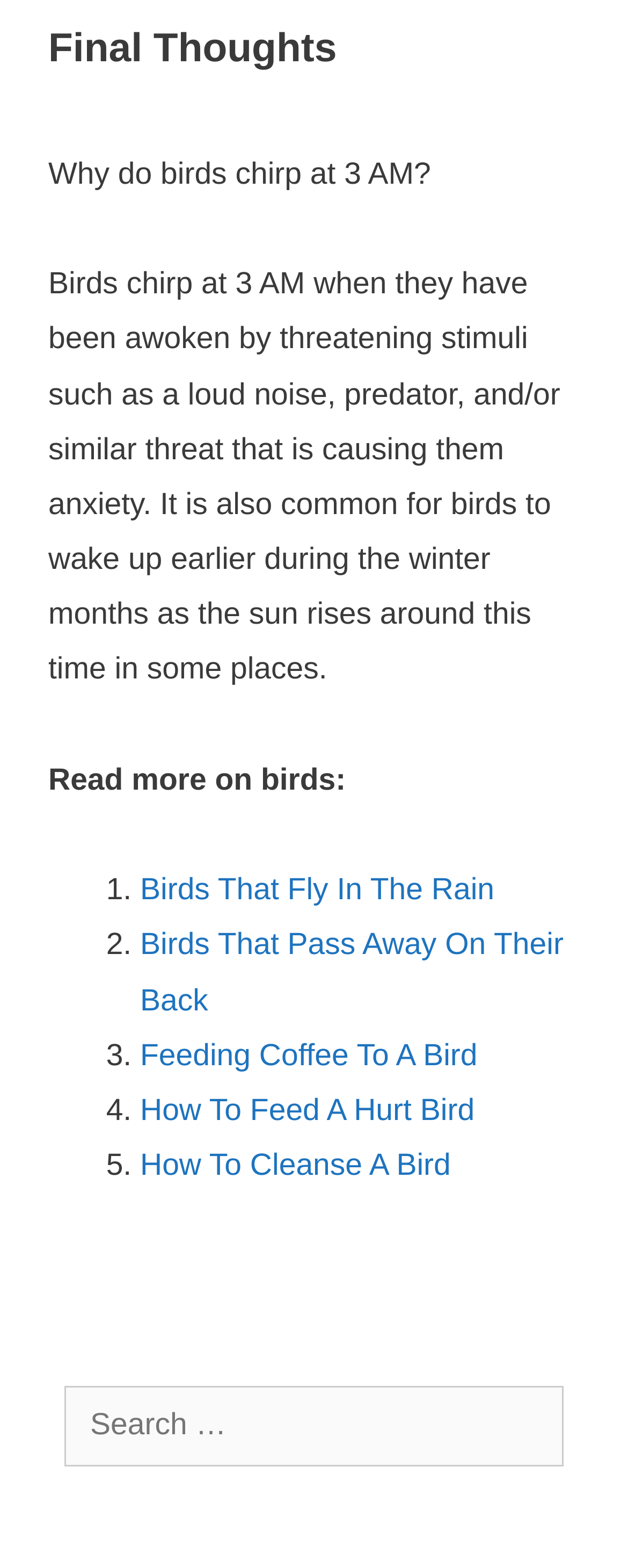What is the topic of the main content on the webpage?
Please provide a detailed and comprehensive answer to the question.

The main content on the webpage explains why birds chirp at 3 AM, providing a detailed answer to this question.